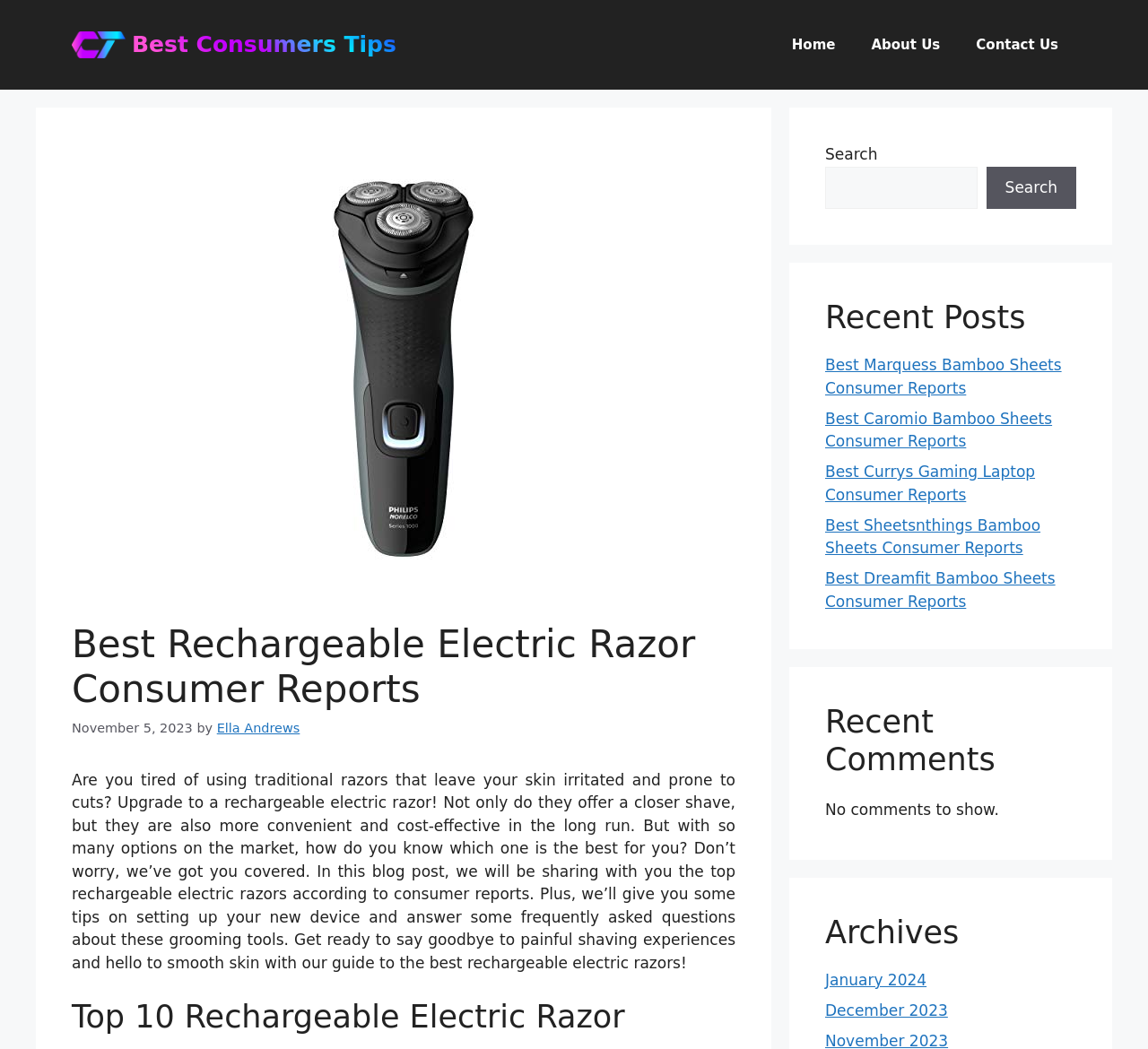Provide the bounding box coordinates of the HTML element described by the text: "Search".

[0.859, 0.159, 0.938, 0.199]